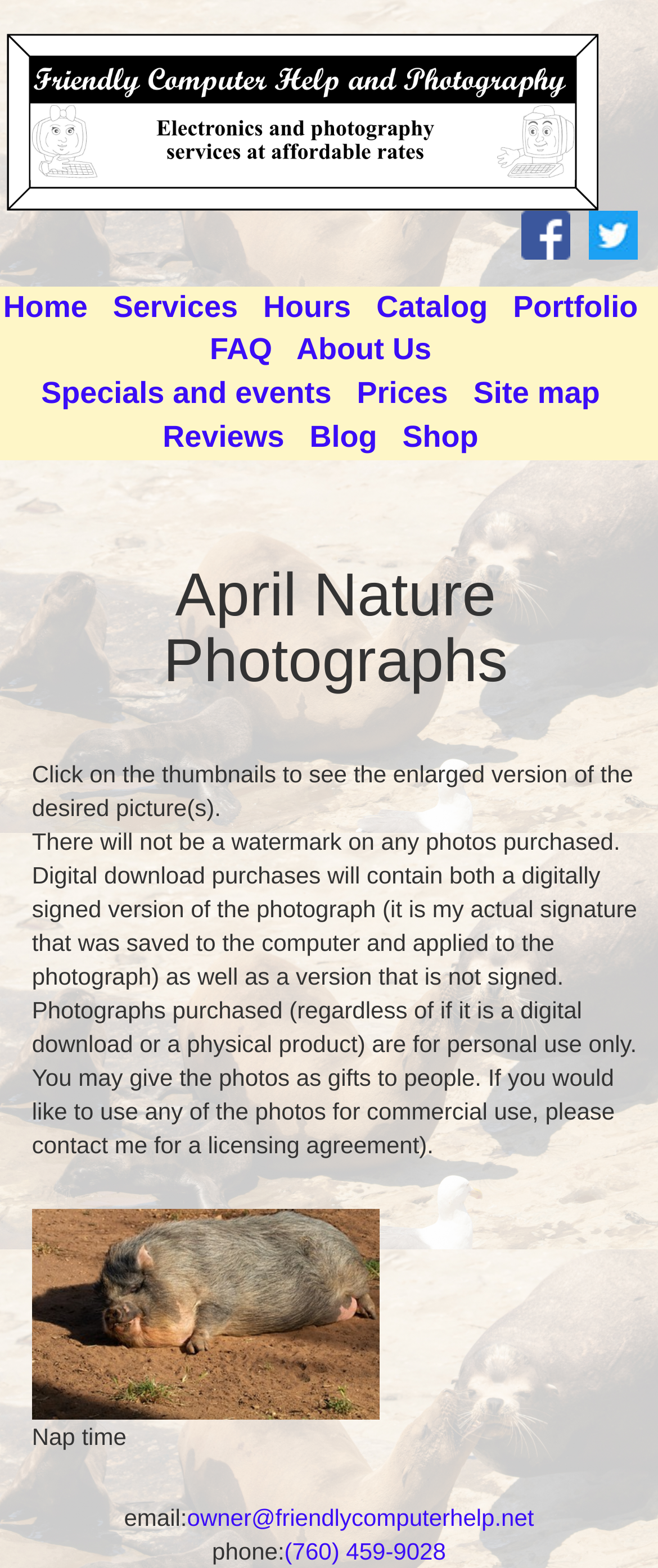What is the name of the first photograph?
Please provide a comprehensive answer based on the contents of the image.

The first photograph is located below the heading 'April Nature Photographs' and has a bounding box of [0.048, 0.771, 0.576, 0.906]. The image element is labeled as 'NapTime'.